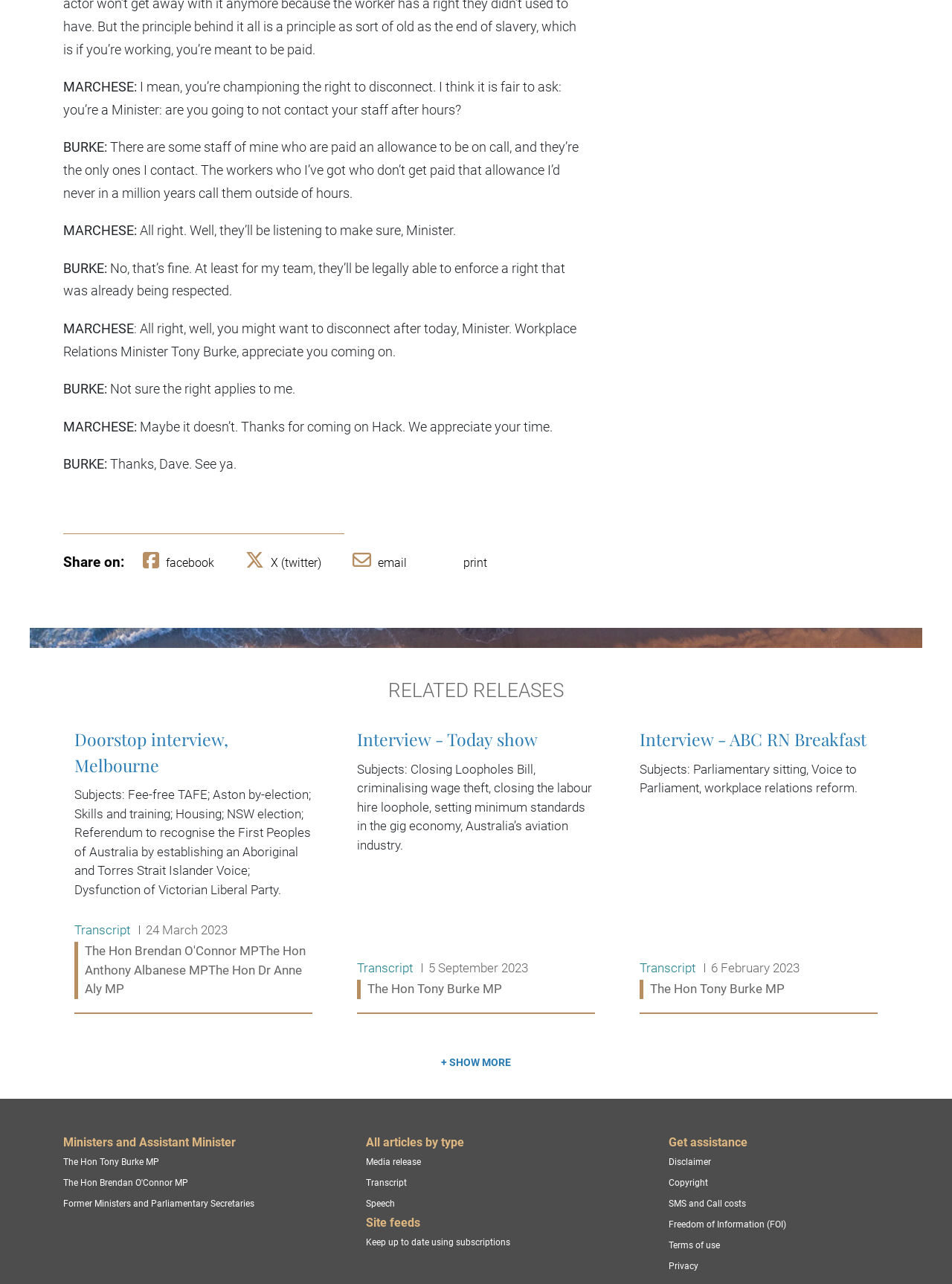Please identify the coordinates of the bounding box that should be clicked to fulfill this instruction: "Read the article about 'Earn Real cash In the Our casino betwinner casino very own Internet casino'".

None